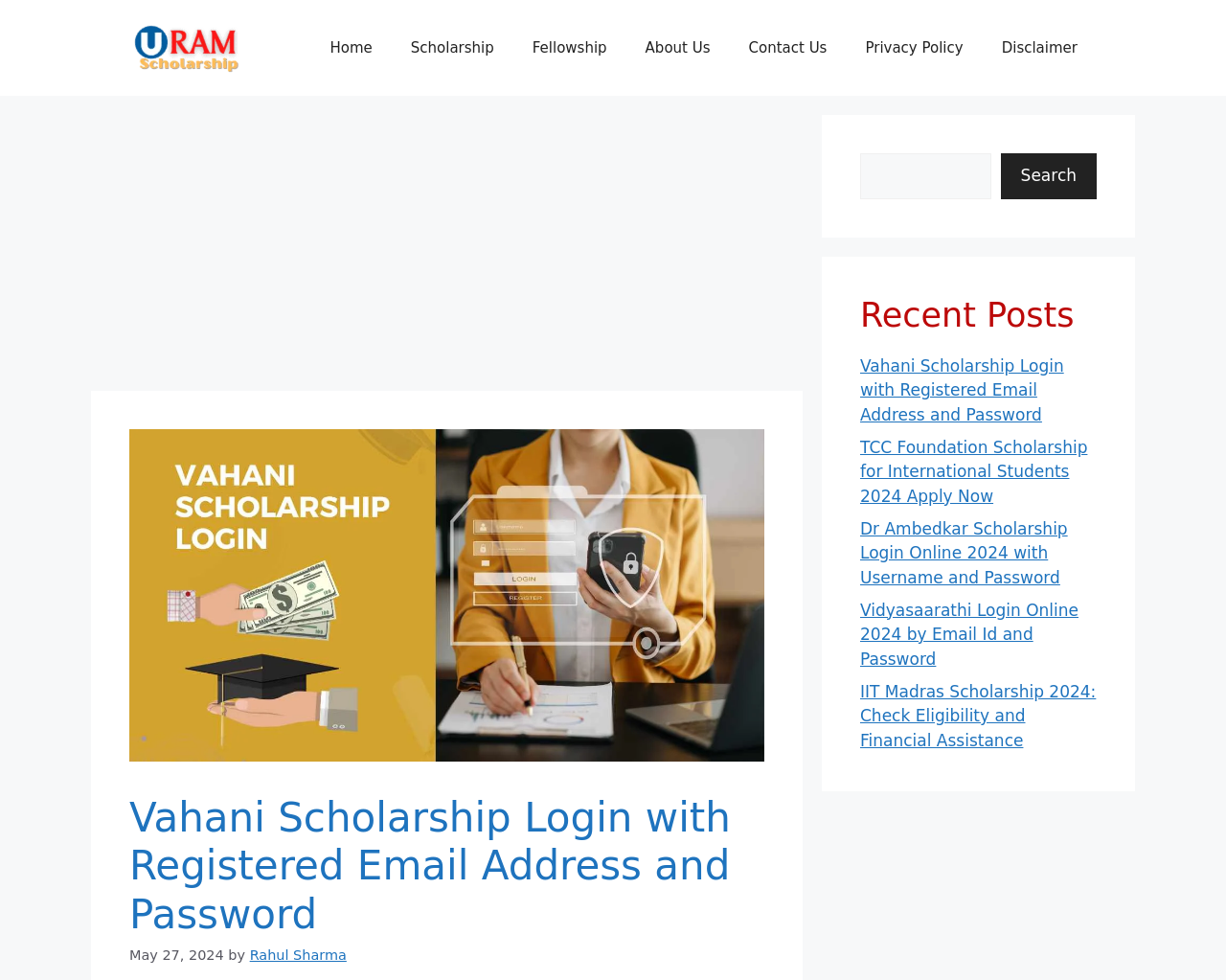Based on the element description Disclaimer, identify the bounding box coordinates for the UI element. The coordinates should be in the format (top-left x, top-left y, bottom-right x, bottom-right y) and within the 0 to 1 range.

[0.801, 0.02, 0.895, 0.078]